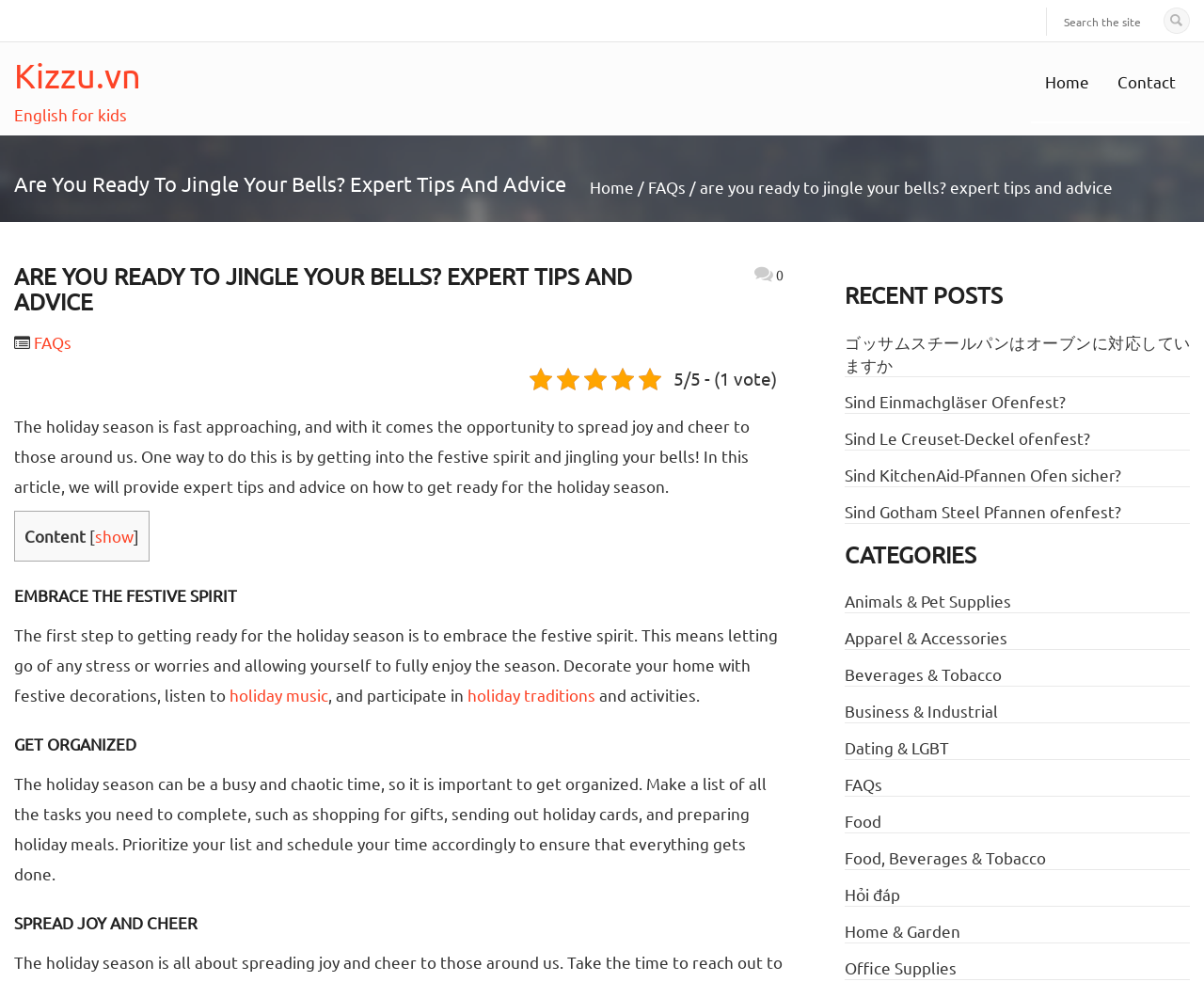Provide your answer in a single word or phrase: 
How many links are there in the 'CATEGORIES' section?

11